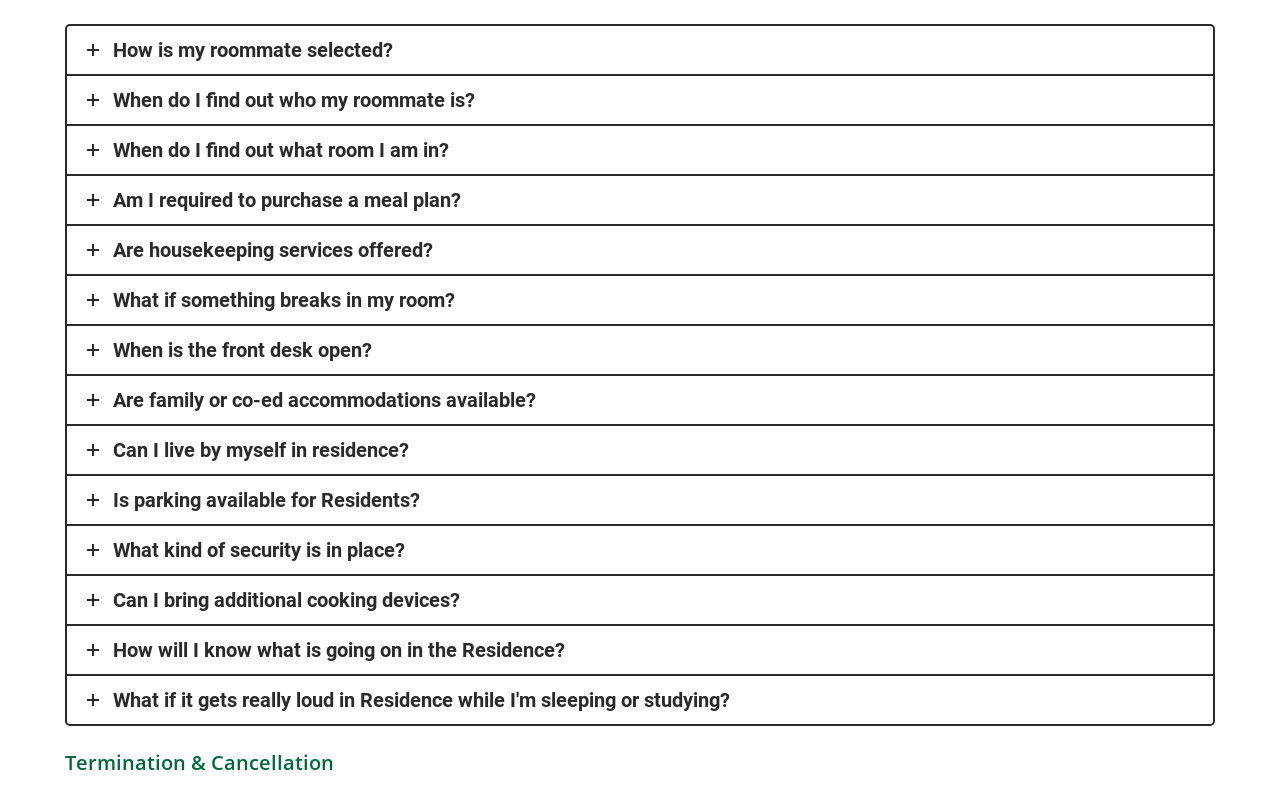What is the topic of the last question on this webpage?
Based on the image, provide a one-word or brief-phrase response.

Noise in Residence